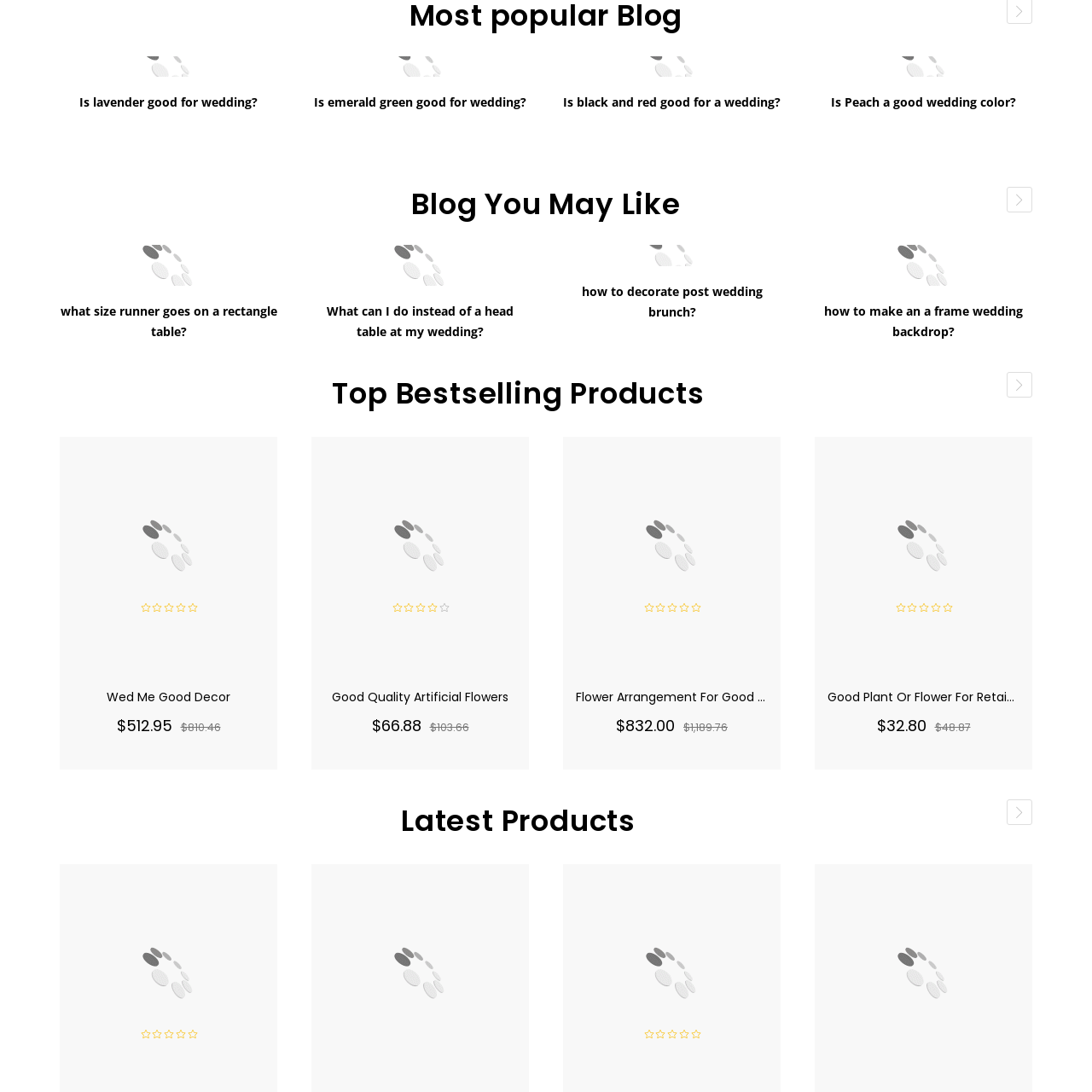Describe extensively the image that is contained within the red box.

The image features a decorative element associated with a wedding-themed blog titled "Wed Me Good Decor." It is likely a stylized illustration that emphasizes wedding aesthetics, showcasing items or themes relevant to wedding decorations. The visual appeal is intended to attract readers interested in various aspects of wedding planning, particularly in enhancing their decor choices. This image serves as a visual representation to accompany content about selecting or purchasing decorative items for weddings, aligning with the blog's focus on stylish and quality decor solutions.